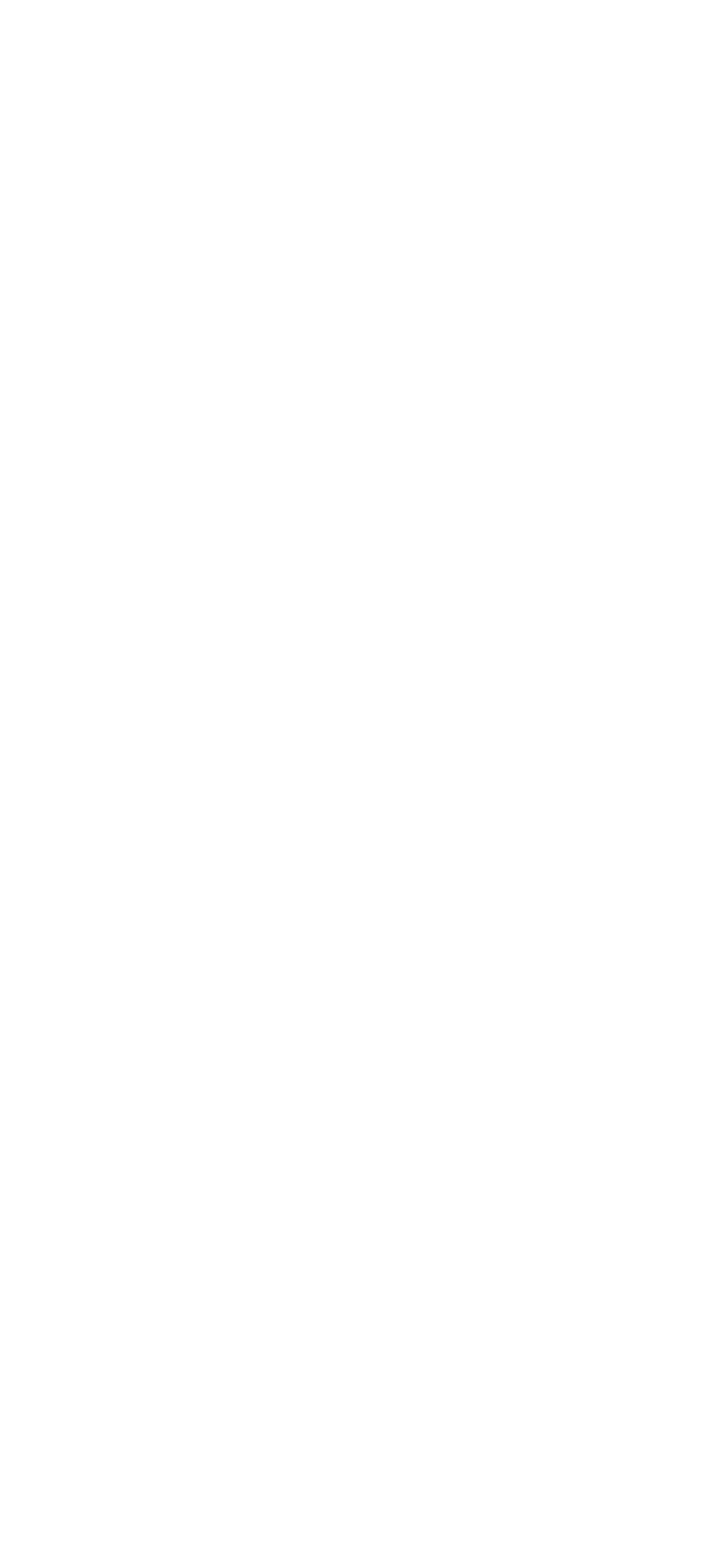Please provide a comprehensive response to the question based on the details in the image: Who wrote the story?

The question can be answered by looking at the 'Story by' heading, which is followed by two links, 'André Patrocínio' and 'Wytze Pieter VanderGaast', indicating that they are the authors of the story.